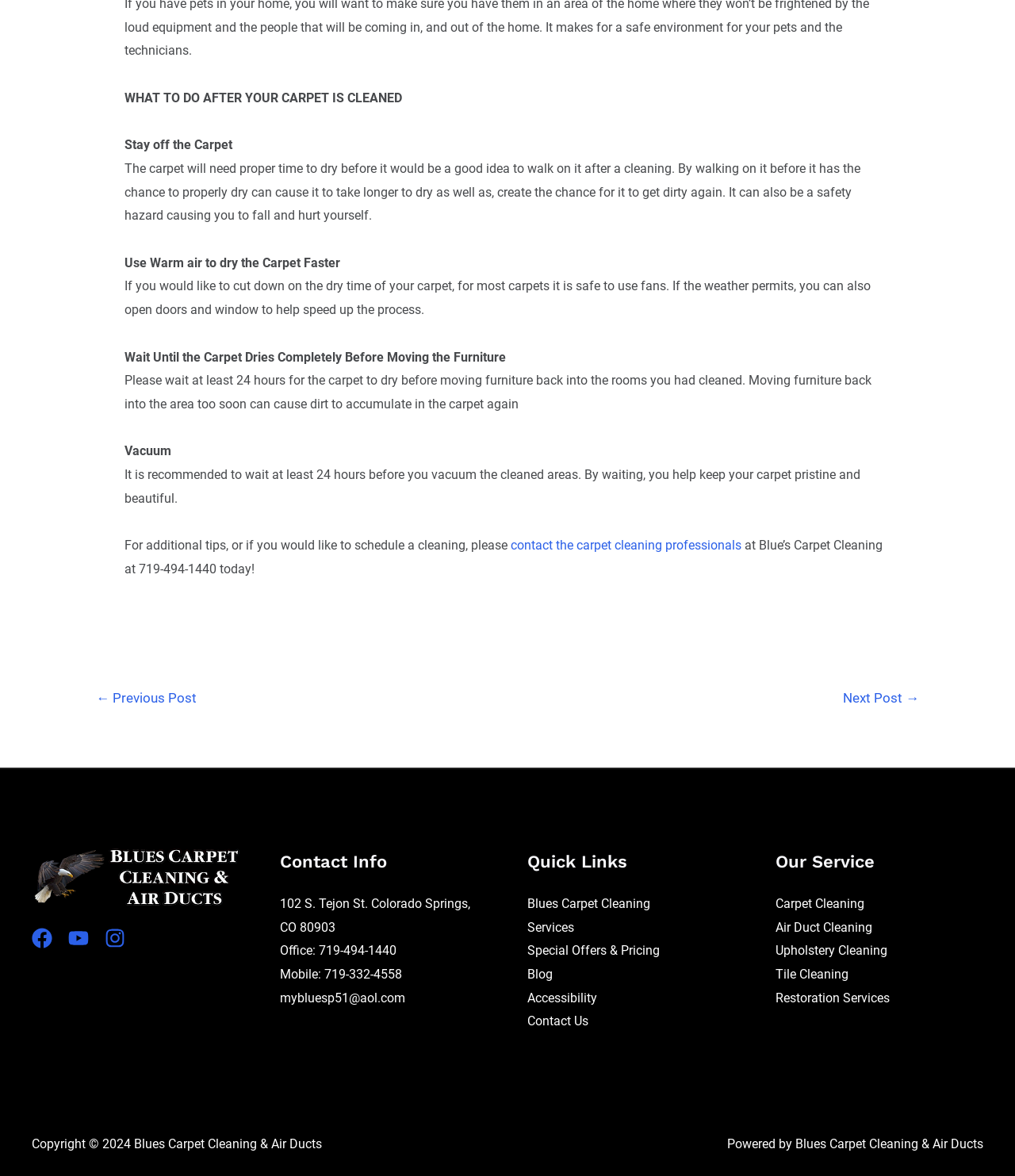What is the address of Blue's Carpet Cleaning?
Provide a comprehensive and detailed answer to the question.

The address of Blue's Carpet Cleaning is 102 S. Tejon St. Colorado Springs, CO 80903, which is provided in the contact information section of the webpage.